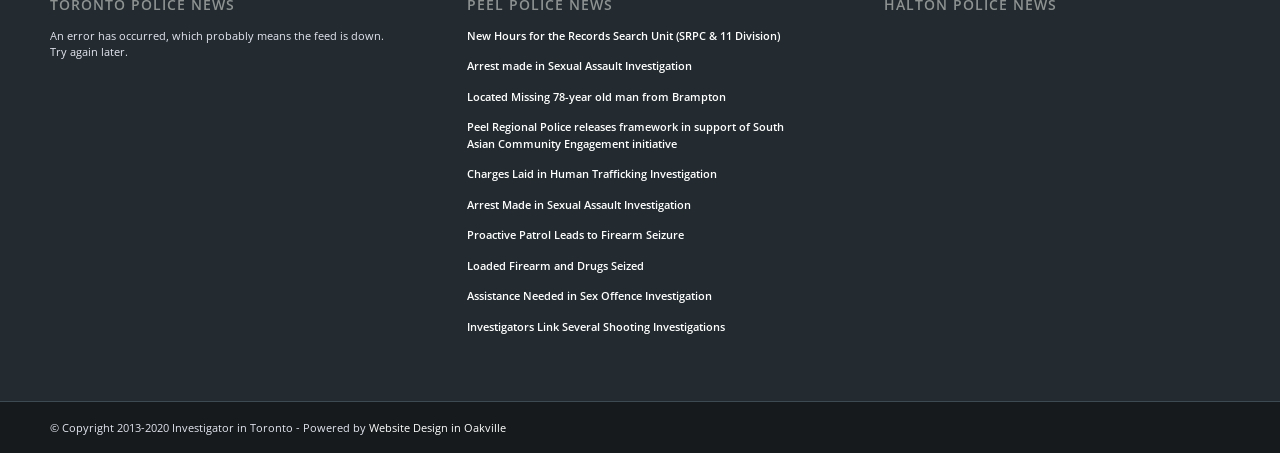What is the company mentioned at the bottom of the webpage?
Answer with a single word or phrase by referring to the visual content.

Website Design in Oakville